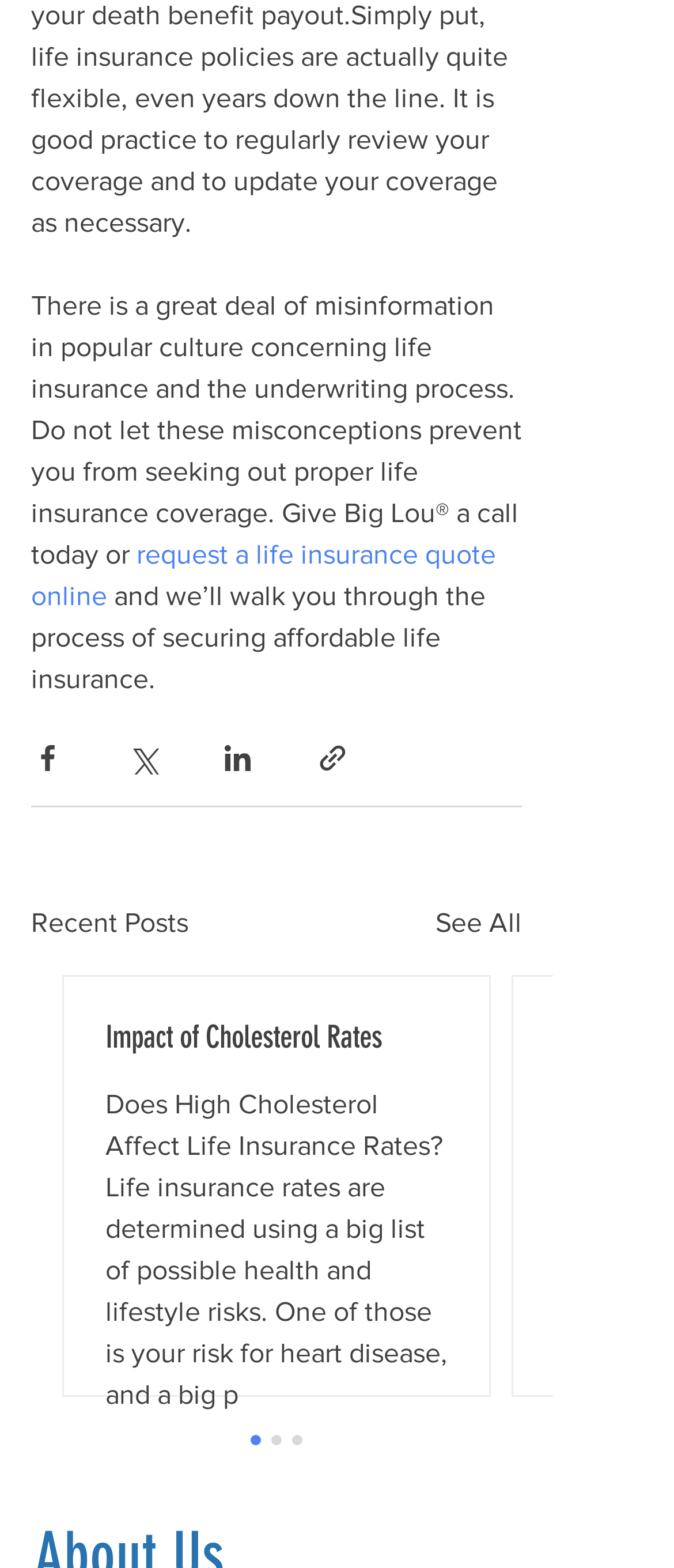What is the main topic of this webpage?
We need a detailed and meticulous answer to the question.

The main topic of this webpage is life insurance, as indicated by the text 'There is a great deal of misinformation in popular culture concerning life insurance and the underwriting process.' and the presence of a link to request a life insurance quote online.